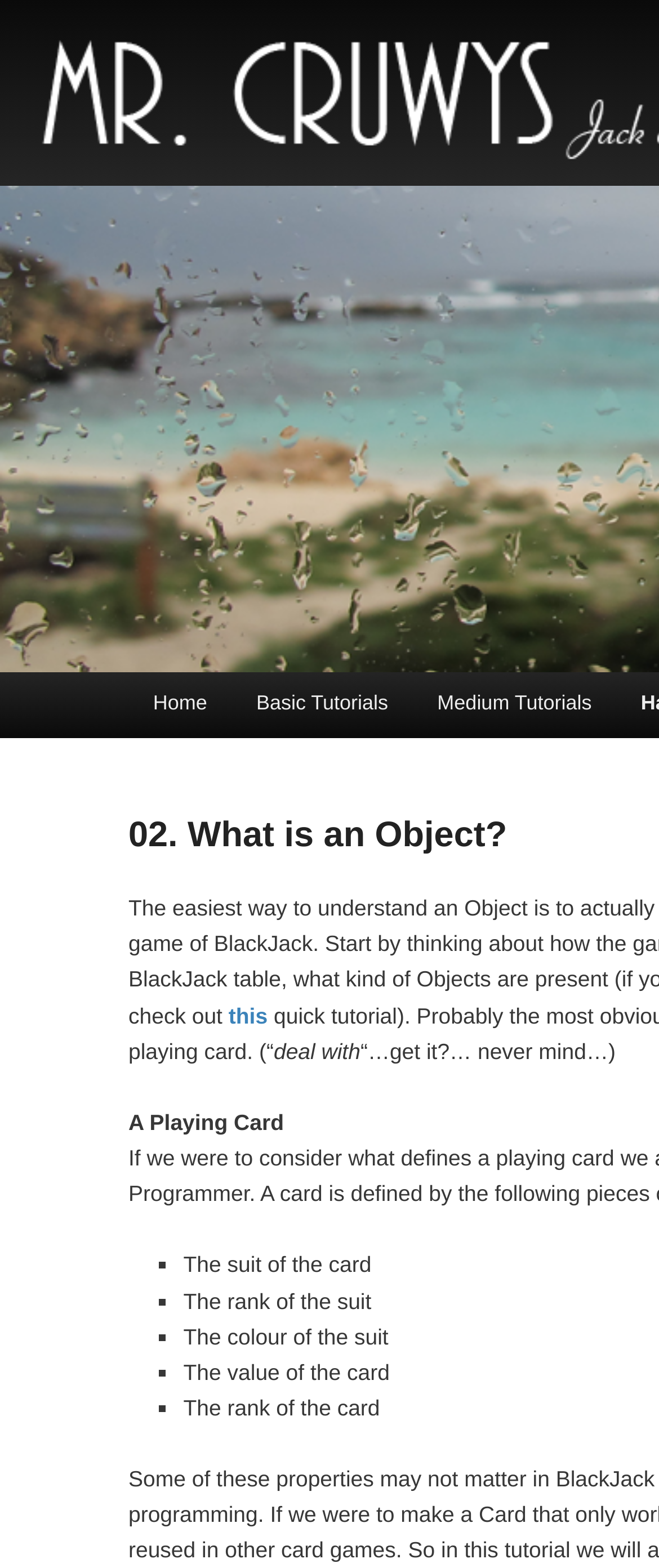What is the author of this webpage?
Look at the image and provide a detailed response to the question.

The author of this webpage is Mr. Cruwys, as indicated by the title of the webpage '02. What is an Object? | Mr. Cruwys'.